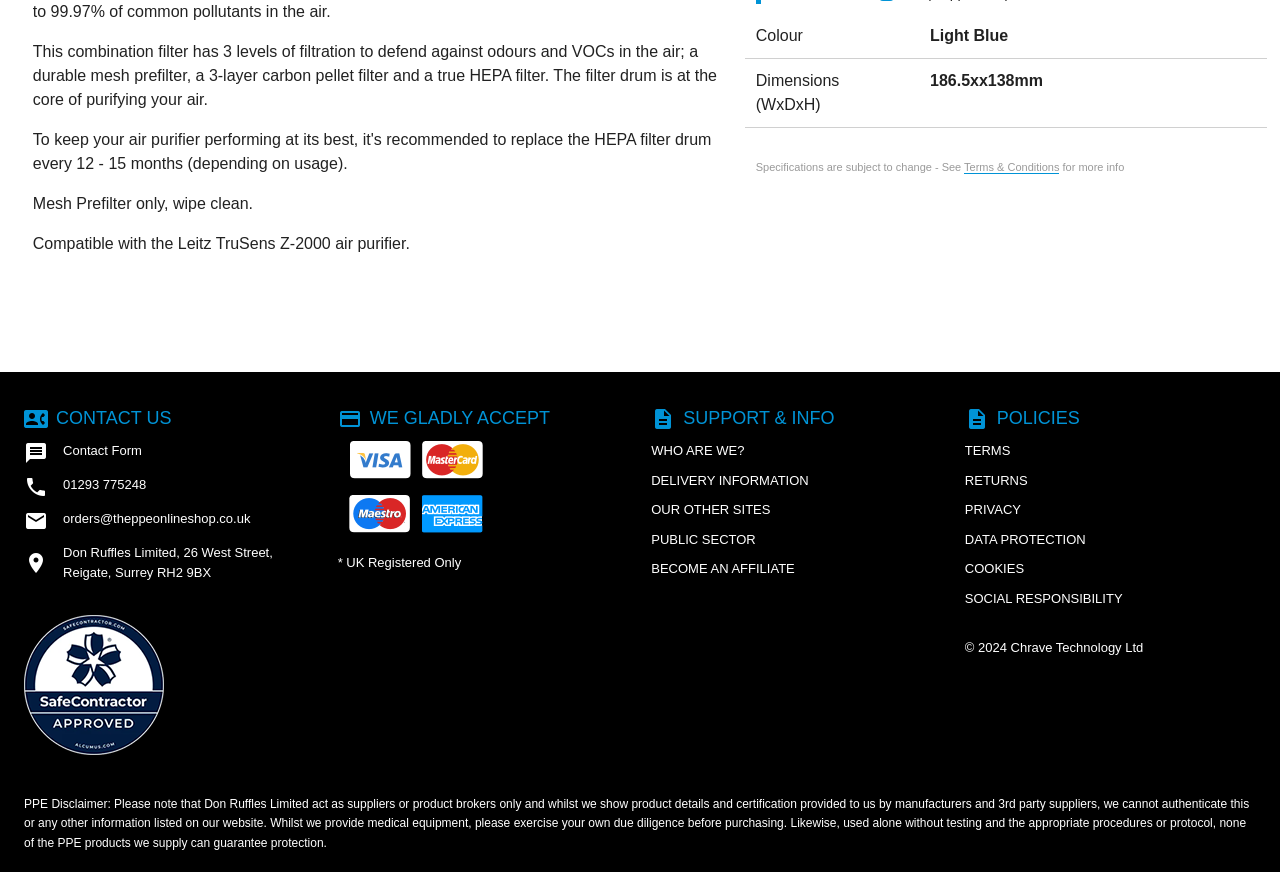For the given element description Returns, determine the bounding box coordinates of the UI element. The coordinates should follow the format (top-left x, top-left y, bottom-right x, bottom-right y) and be within the range of 0 to 1.

[0.754, 0.542, 0.803, 0.56]